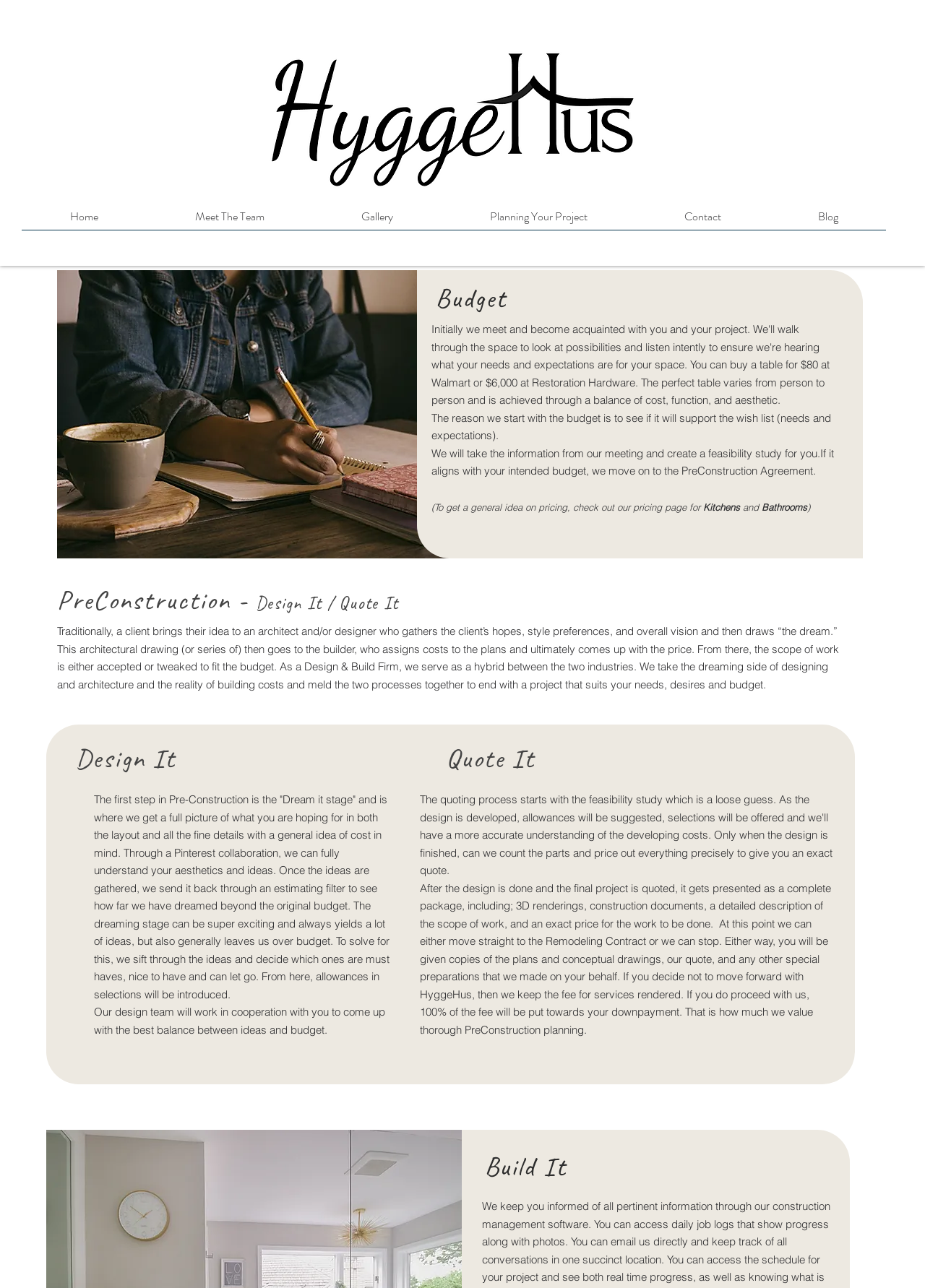Based on the image, provide a detailed and complete answer to the question: 
What is the name of the company?

The company name 'HyggeHus' is mentioned in the navigation menu and also in the text, indicating that it is the name of the company that provides design and build services.